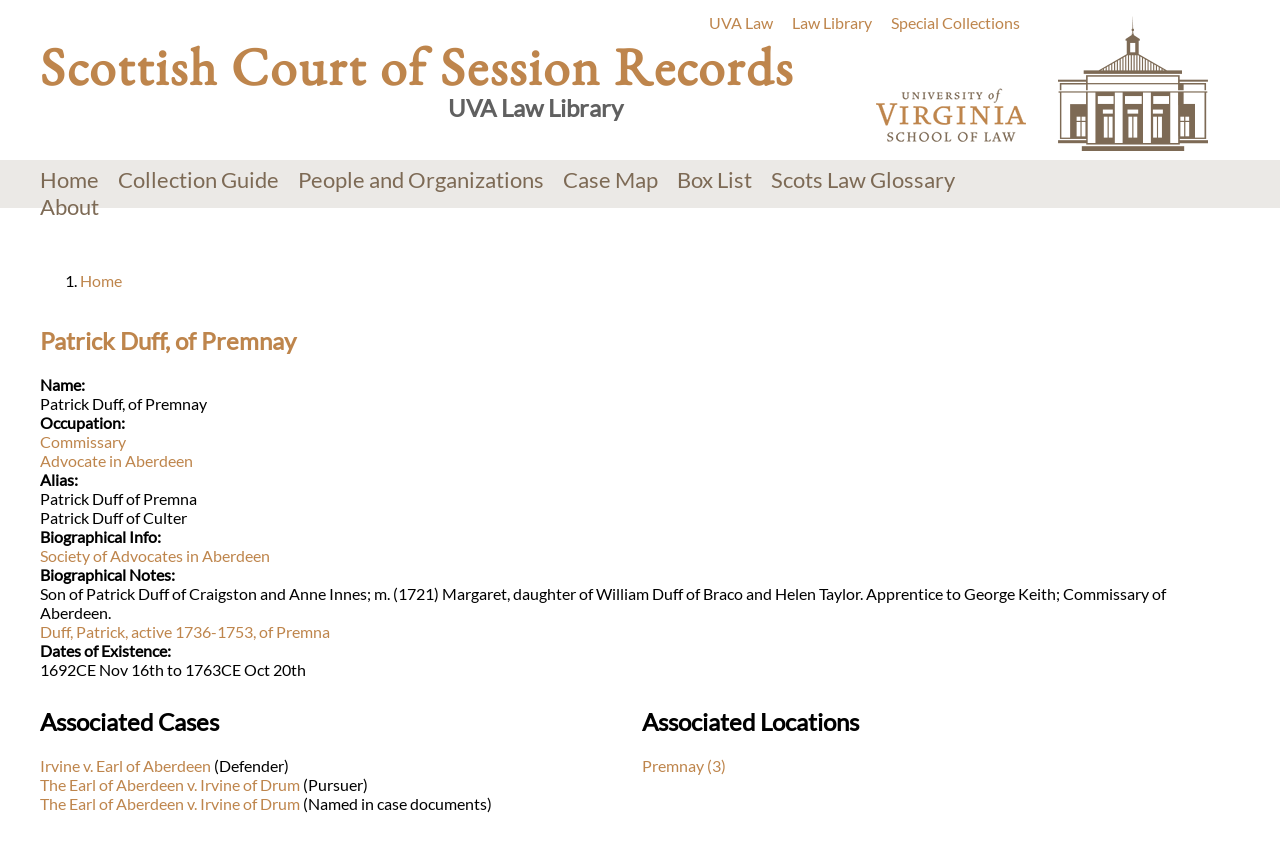Please locate the bounding box coordinates of the element that should be clicked to achieve the given instruction: "Manage my policy".

None